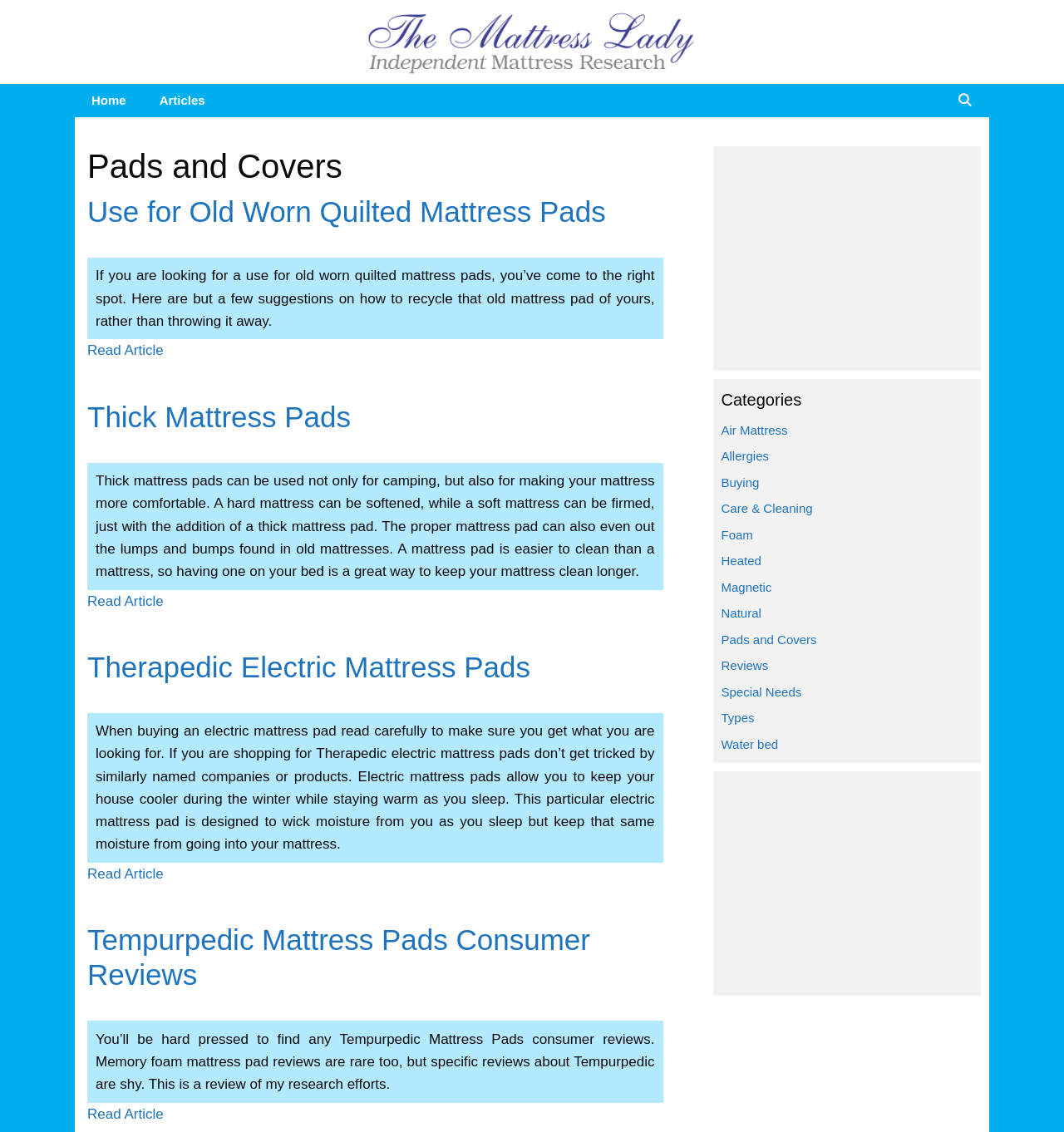Generate a thorough explanation of the webpage's elements.

The webpage is about mattress pads and covers, with a focus on various types and uses. At the top, there is a banner with the website's logo, "The Mattress Lady," and a navigation menu with links to "Home," "Articles," and a search bar. Below the navigation menu, there is a heading that reads "Pads and Covers."

The main content of the page is divided into three sections, each containing an article with a heading, a blockquote with descriptive text, and a "Read more" link. The first article is about using old worn quilted mattress pads, with suggestions on how to recycle them. The second article discusses thick mattress pads, their uses, and benefits. The third article is about Therapedic electric mattress pads, including their features and advantages.

To the right of the main content, there are three complementary sections. The first section contains an advertisement in an iframe. The second section has a heading "Categories" and a list of links to various categories related to mattresses, such as "Air Mattress," "Allergies," and "Reviews." The third section contains another advertisement in an iframe.

Overall, the webpage provides information and resources about mattress pads and covers, with a focus on their uses, benefits, and types.